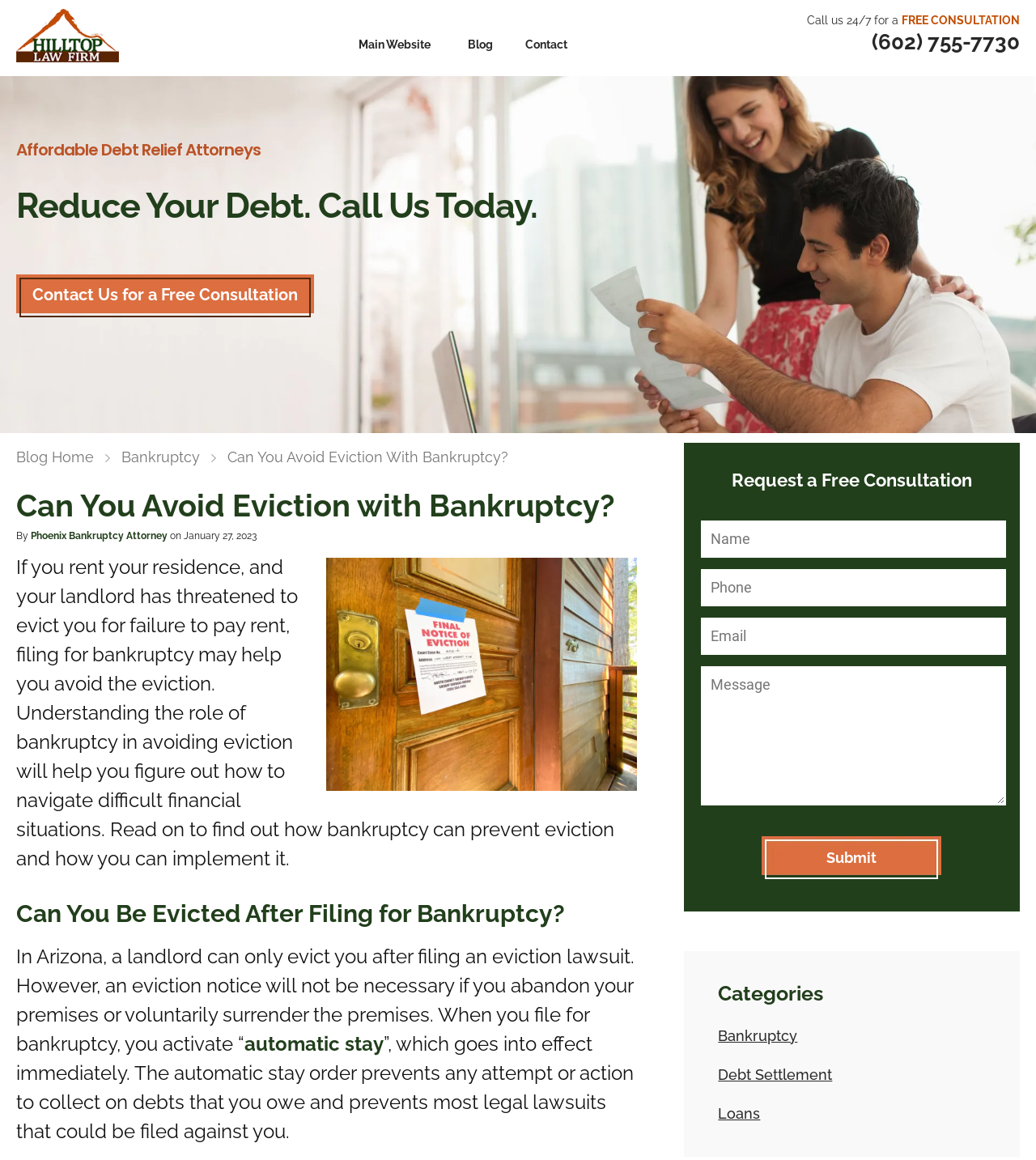Determine the bounding box coordinates of the clickable element to complete this instruction: "Call the phone number for a free consultation". Provide the coordinates in the format of four float numbers between 0 and 1, [left, top, right, bottom].

[0.779, 0.0, 0.984, 0.046]